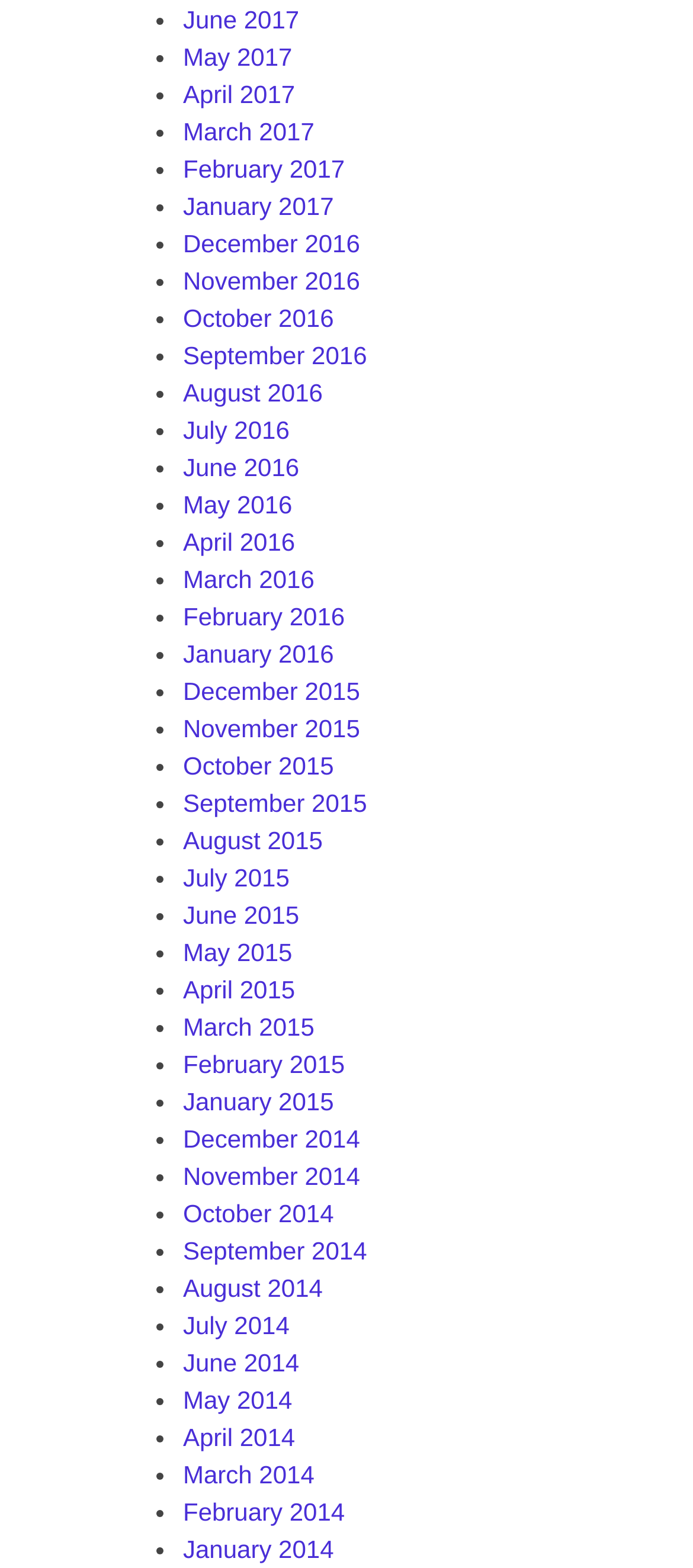Identify the bounding box coordinates of the clickable region necessary to fulfill the following instruction: "Go to January 2015". The bounding box coordinates should be four float numbers between 0 and 1, i.e., [left, top, right, bottom].

[0.264, 0.693, 0.482, 0.711]